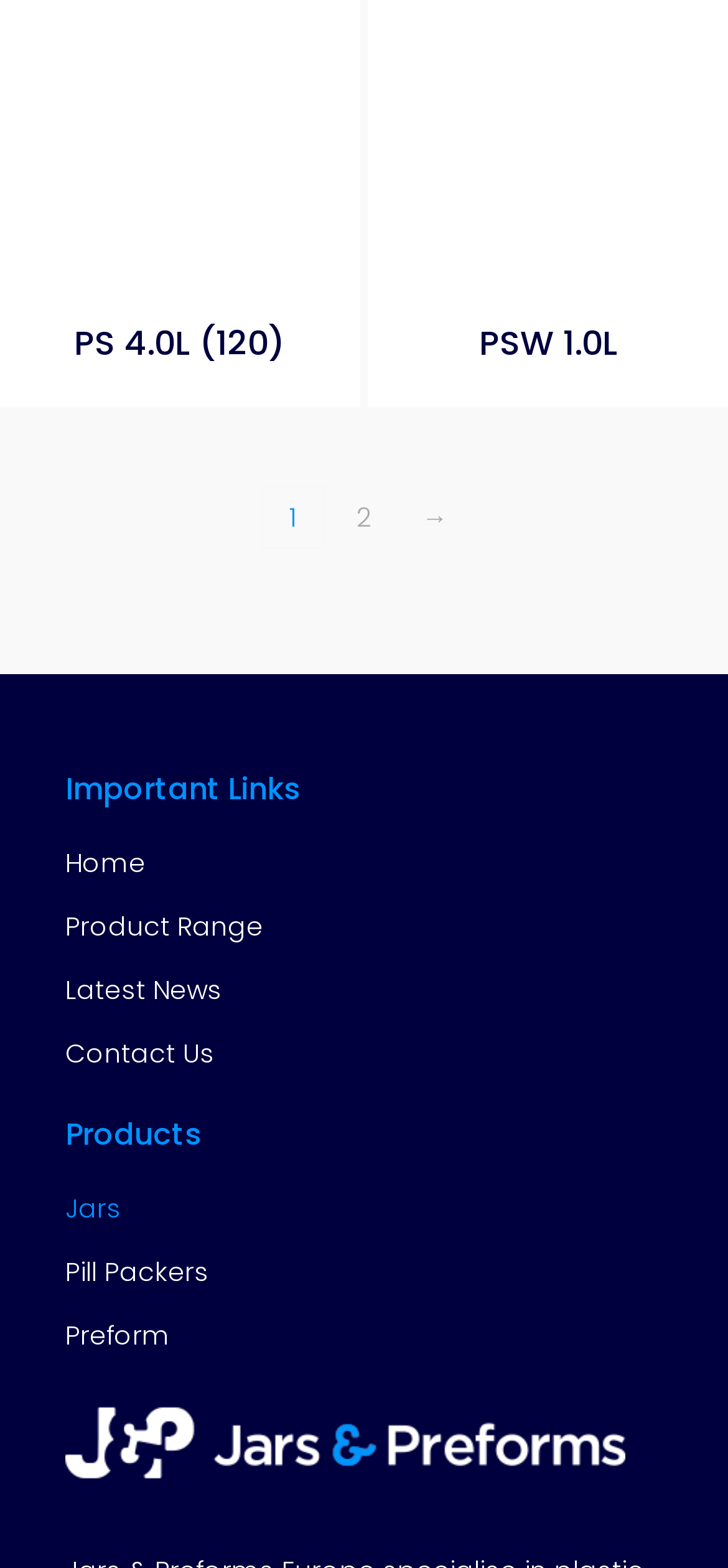Highlight the bounding box coordinates of the region I should click on to meet the following instruction: "Explore Product Range".

[0.09, 0.579, 0.362, 0.602]